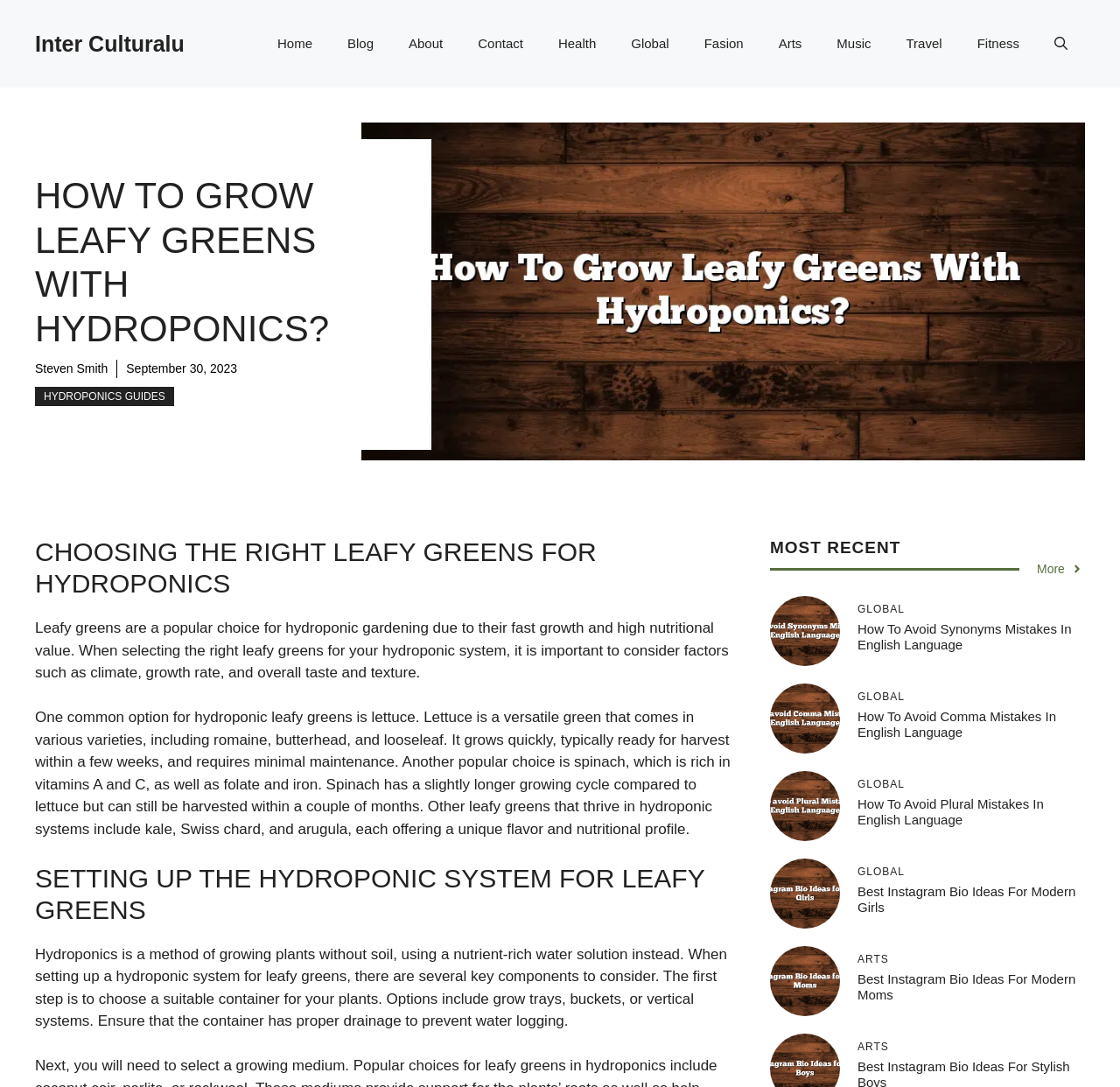What is the date of the article?
Please elaborate on the answer to the question with detailed information.

The time element contains the text 'September 30, 2023', which is likely the date of the article.